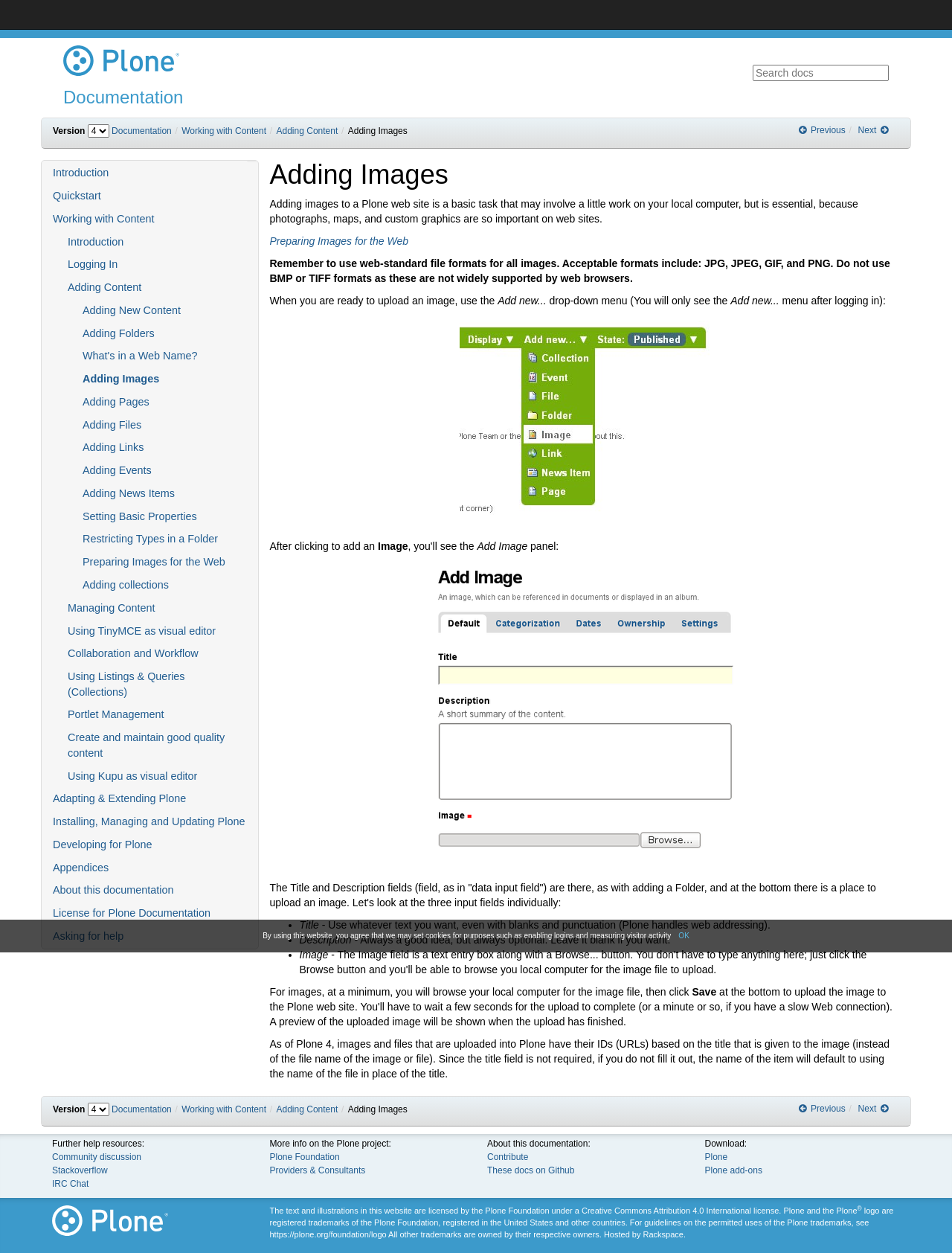Point out the bounding box coordinates of the section to click in order to follow this instruction: "Select a different version".

[0.092, 0.099, 0.115, 0.11]